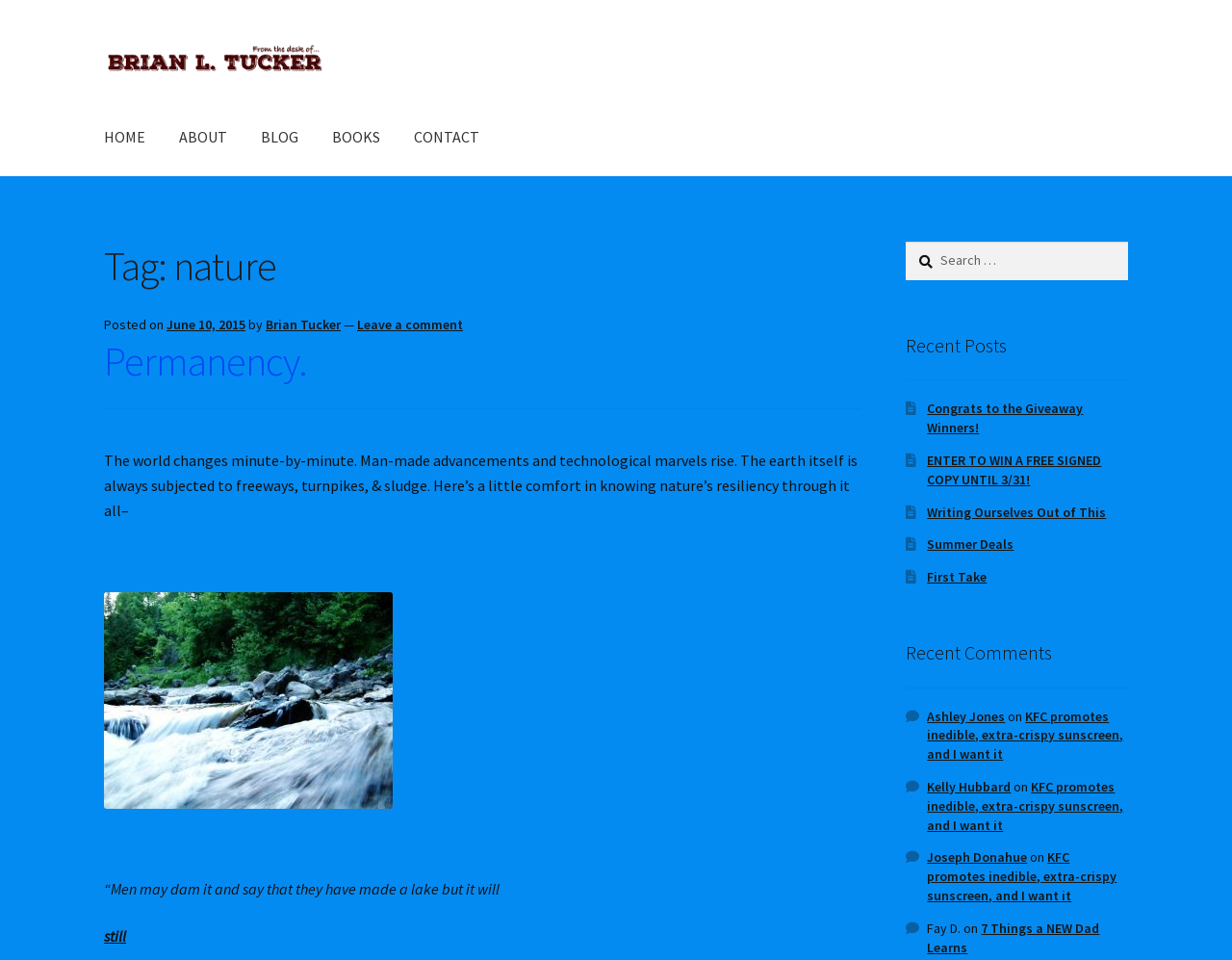Specify the bounding box coordinates of the area that needs to be clicked to achieve the following instruction: "Search for something".

[0.735, 0.252, 0.916, 0.292]